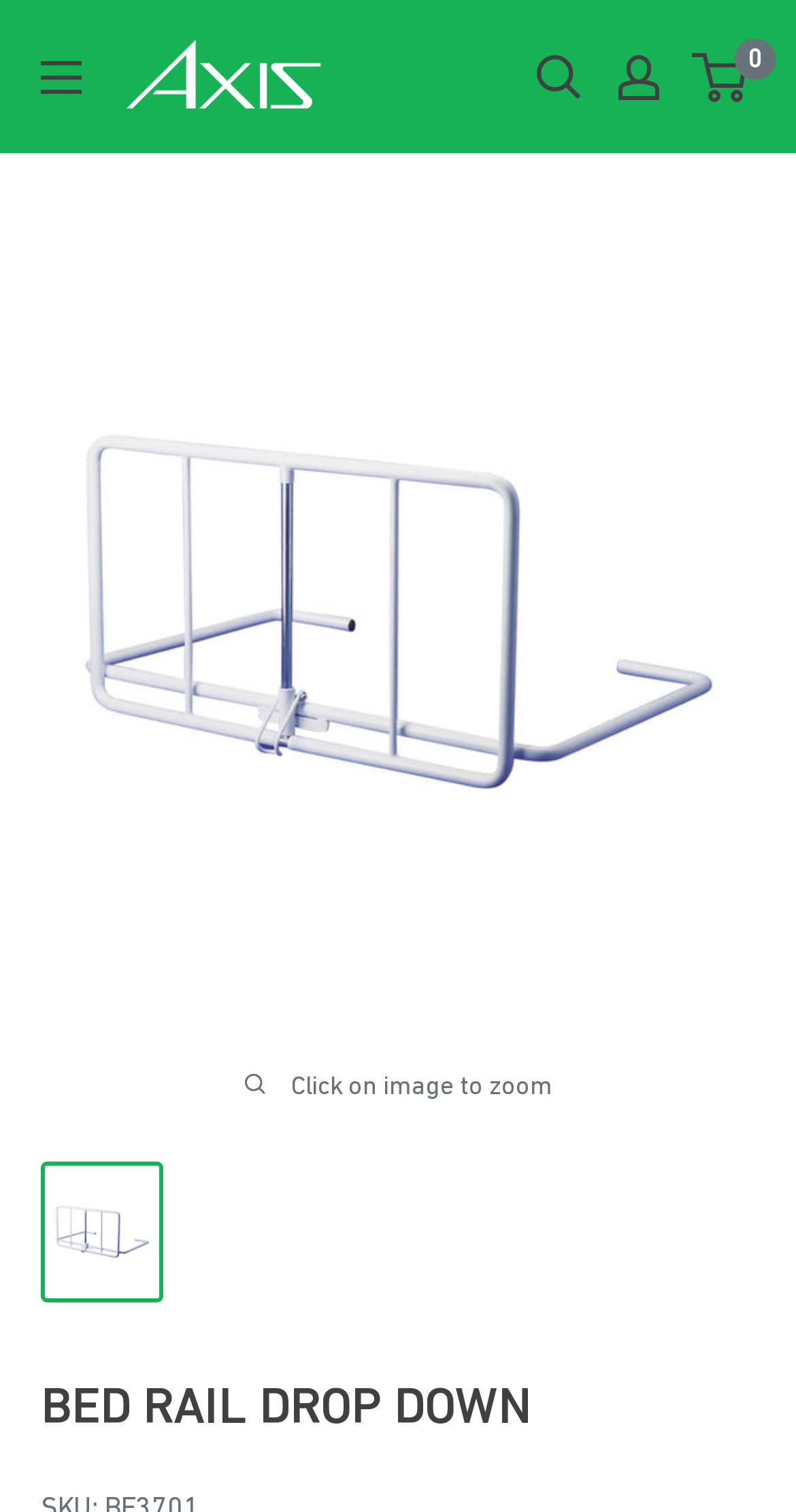Analyze the image and deliver a detailed answer to the question: Is the product image zoomable?

I determined that the product image is zoomable by looking at the static text 'Click on image to zoom', which suggests that the image can be zoomed in when clicked.